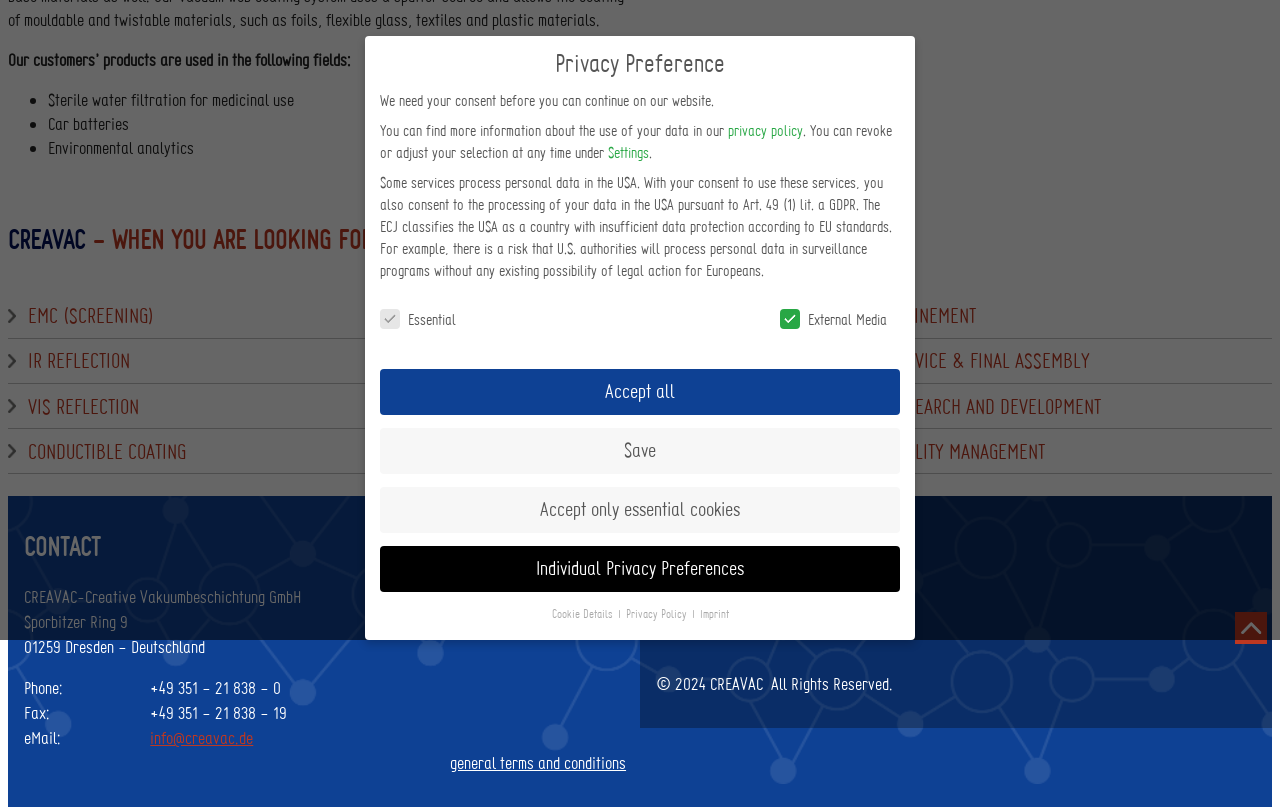Find the bounding box coordinates for the HTML element described as: "Decorative metal coating". The coordinates should consist of four float values between 0 and 1, i.e., [left, top, right, bottom].

[0.358, 0.433, 0.658, 0.463]